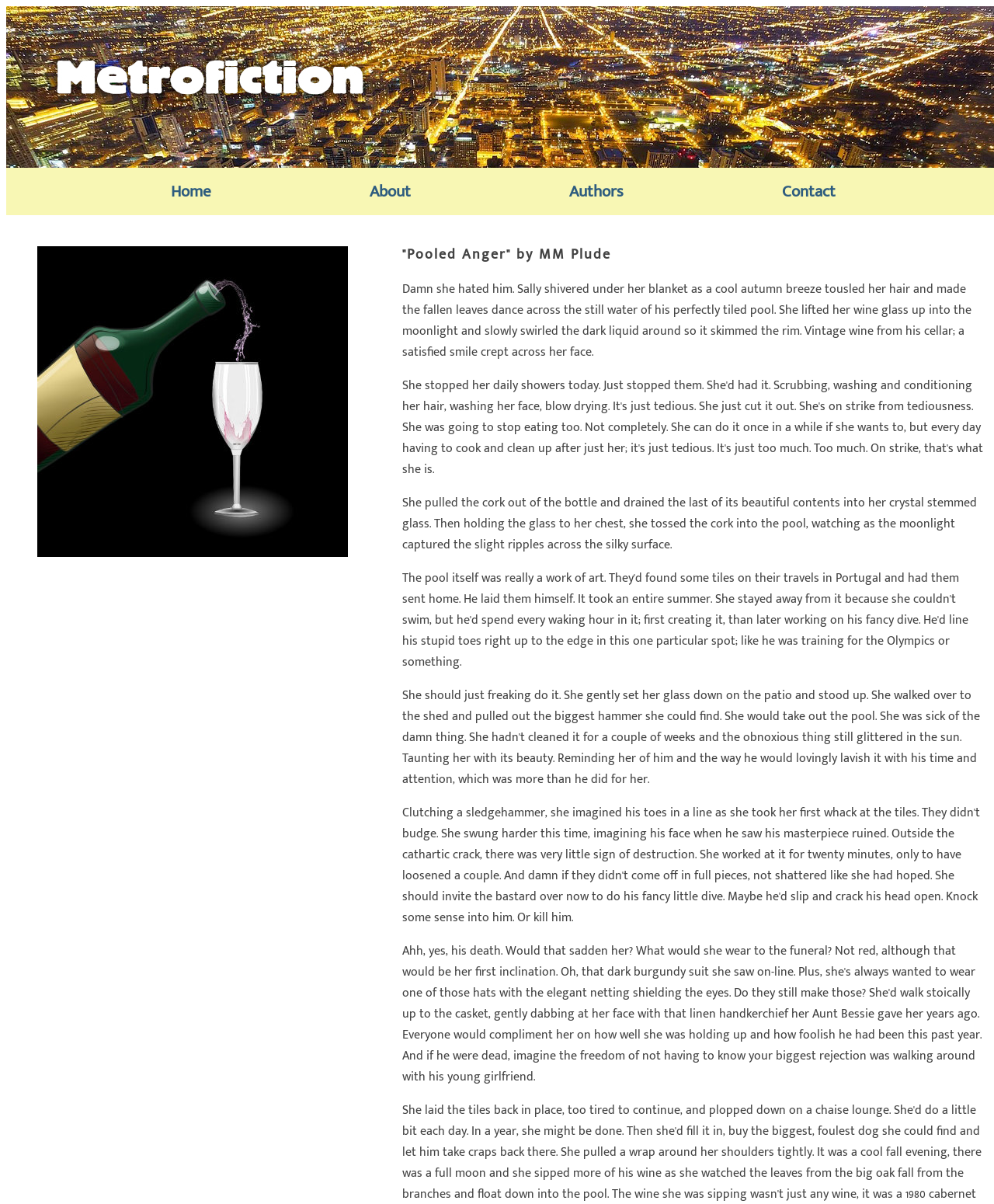Refer to the image and provide an in-depth answer to the question: 
What is the season described in the story?

I read the text and found that the story mentions a 'cool autumn breeze', which suggests that the season being described is autumn.